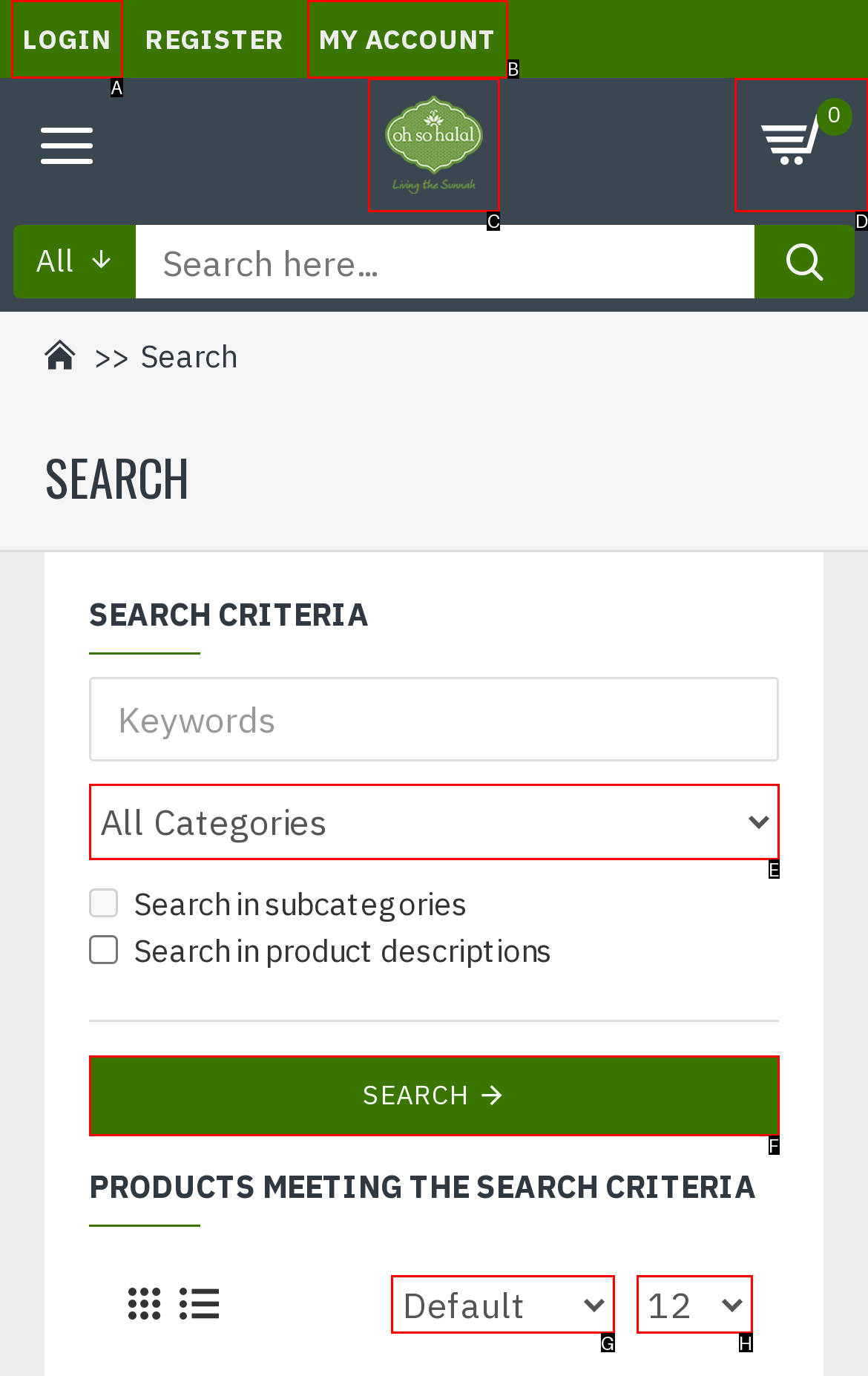Determine the letter of the UI element I should click on to complete the task: Sort products from the provided choices in the screenshot.

G